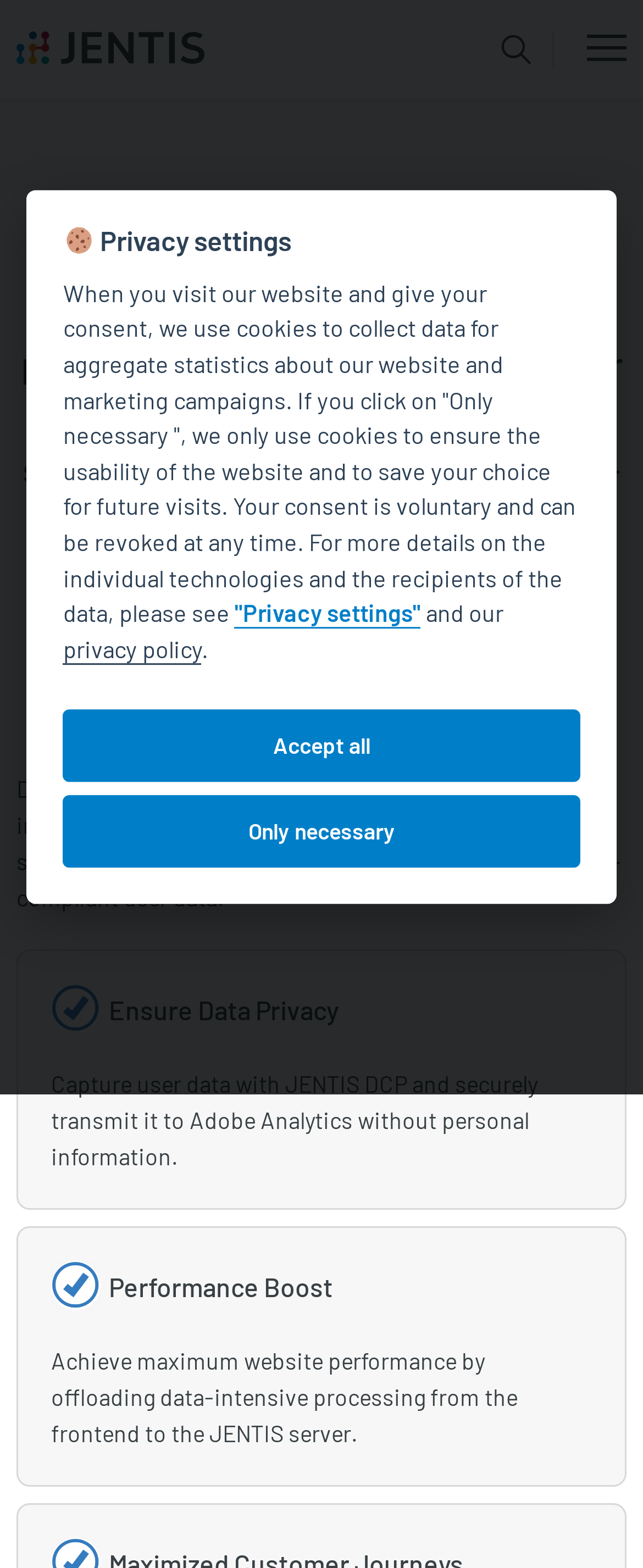How does JENTIS DCP ensure data privacy? From the image, respond with a single word or brief phrase.

Securely transmit user data without personal information